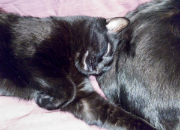Describe every significant element in the image thoroughly.

In this heartwarming image, a black cat named Nuit is depicted peacefully curled up, resting its head against another cat. The two cats are nestled together in a cozy setting, showcasing their affectionate bond. The texture of their fur is visible, with Nuit's sleek black coat contrasting against the other cat's fur. The soft, warm backdrop enhances the serene atmosphere, capturing a tender moment of companionship and comfort. This charming scene beautifully highlights the tranquility of feline friendships.